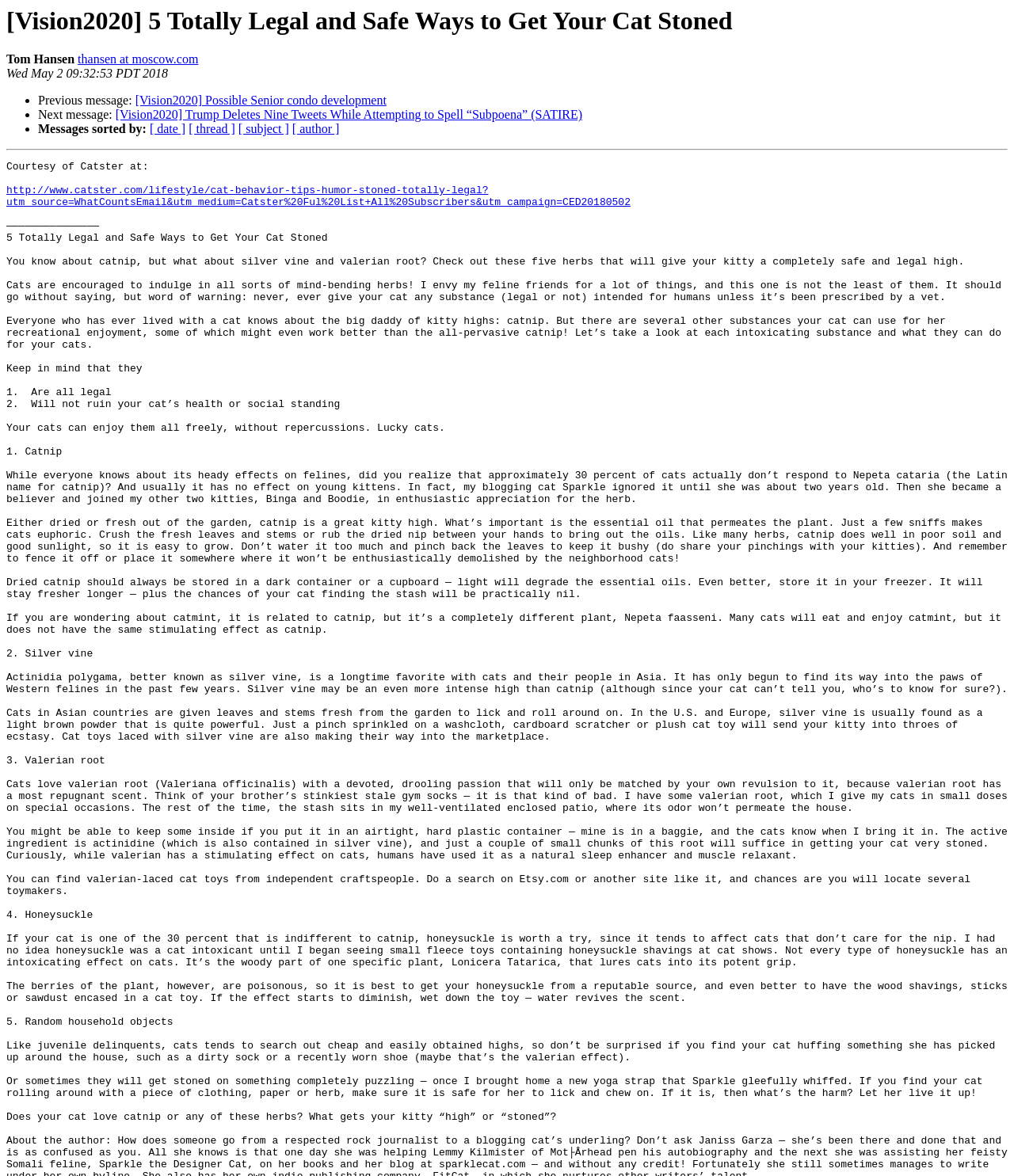What is the URL of the original article?
Provide a detailed answer to the question using information from the image.

The URL of the original article is mentioned at the bottom of the webpage, in the 'Courtesy of Catster at:' section. The link 'http://www.catster.com/lifestyle/cat-behavior-tips-humor-stoned-totally-legal' is displayed, indicating that this is the URL of the original article.